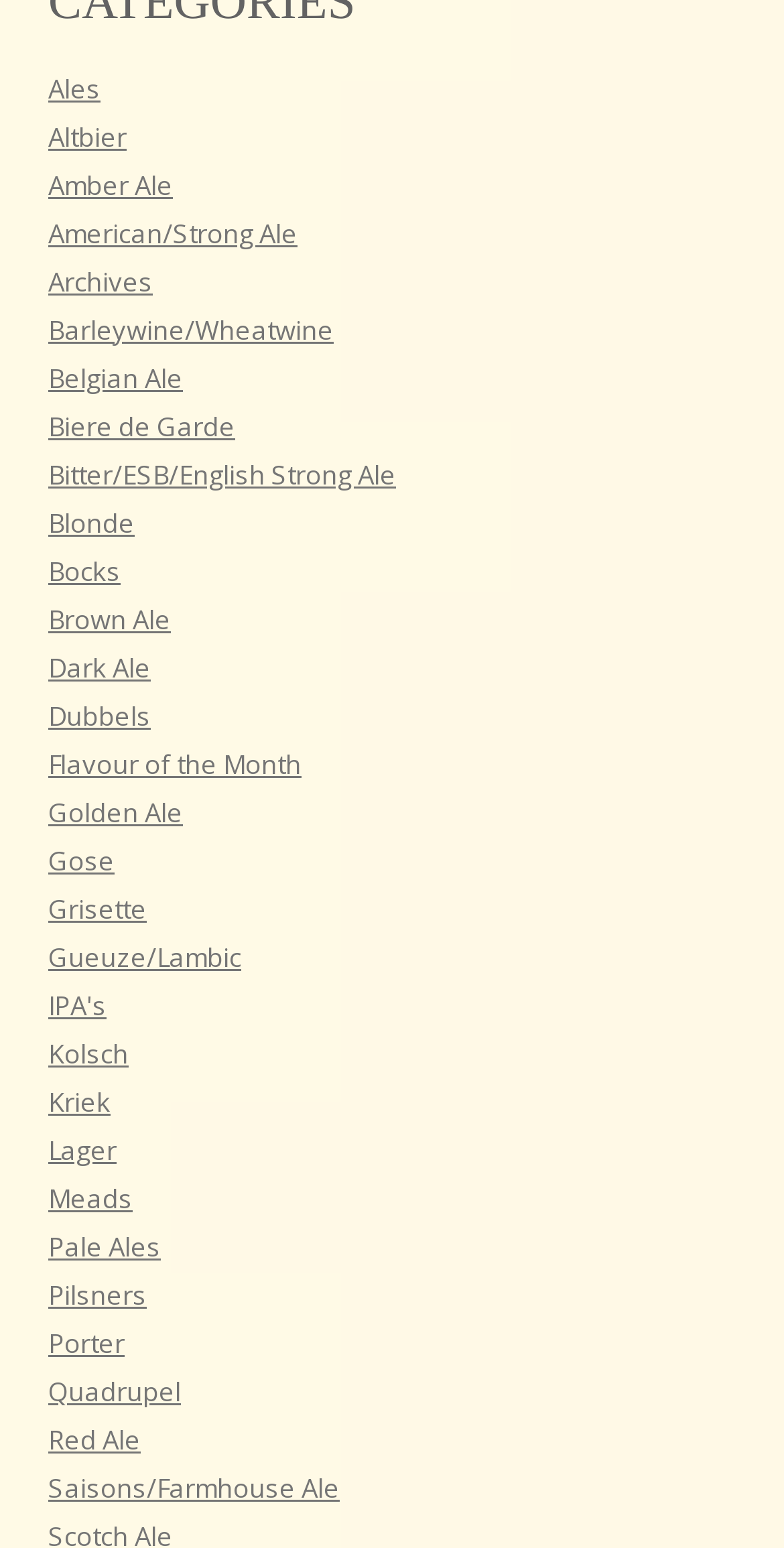Locate the bounding box coordinates of the clickable area to execute the instruction: "Discover Quadrupel". Provide the coordinates as four float numbers between 0 and 1, represented as [left, top, right, bottom].

[0.062, 0.886, 0.231, 0.91]